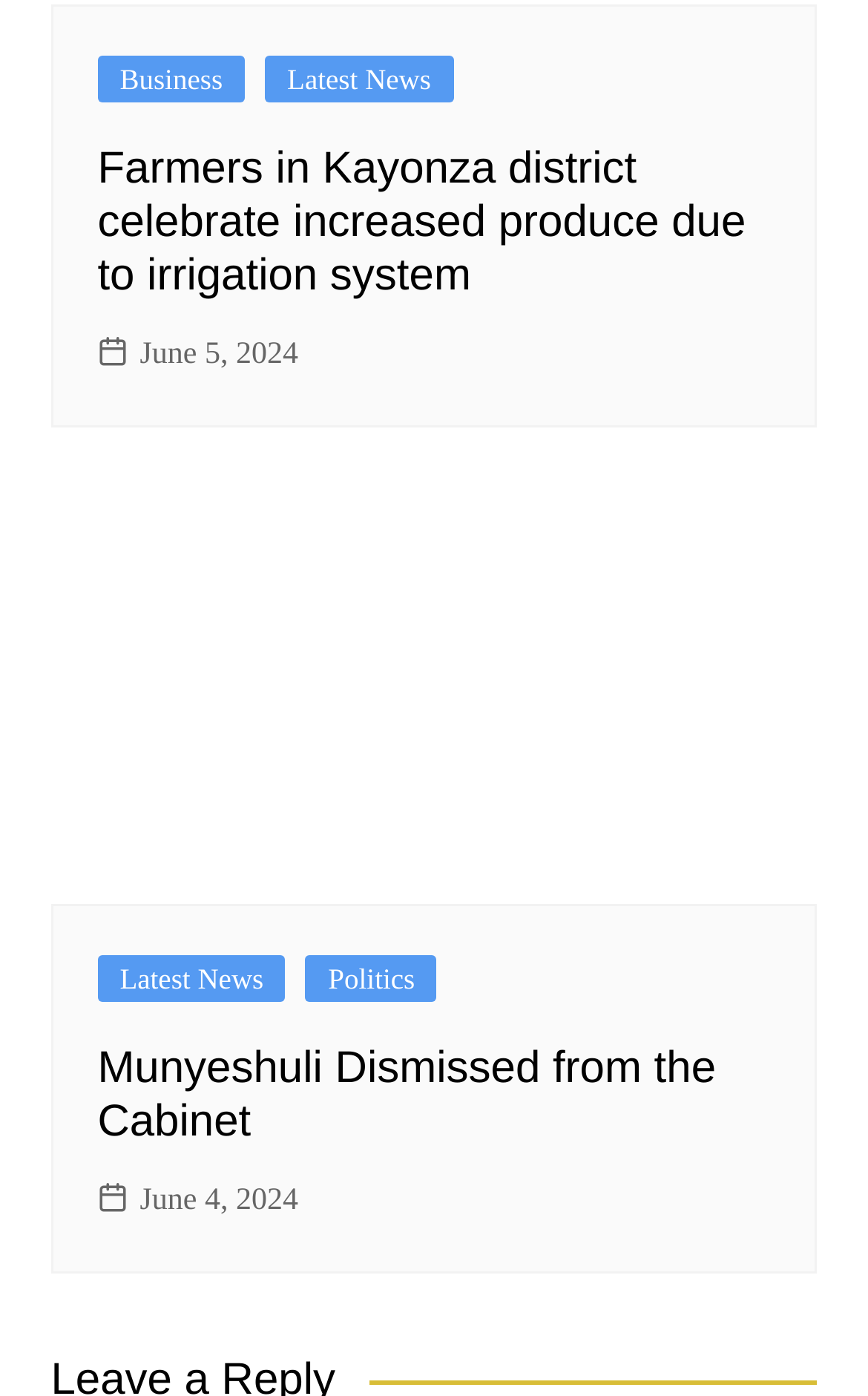Analyze the image and deliver a detailed answer to the question: What is the category of the link 'Business'?

I determined the answer by looking at the link element with the text 'Business'. The category of this link is a general 'link category', as it is not a specific news article or time element.